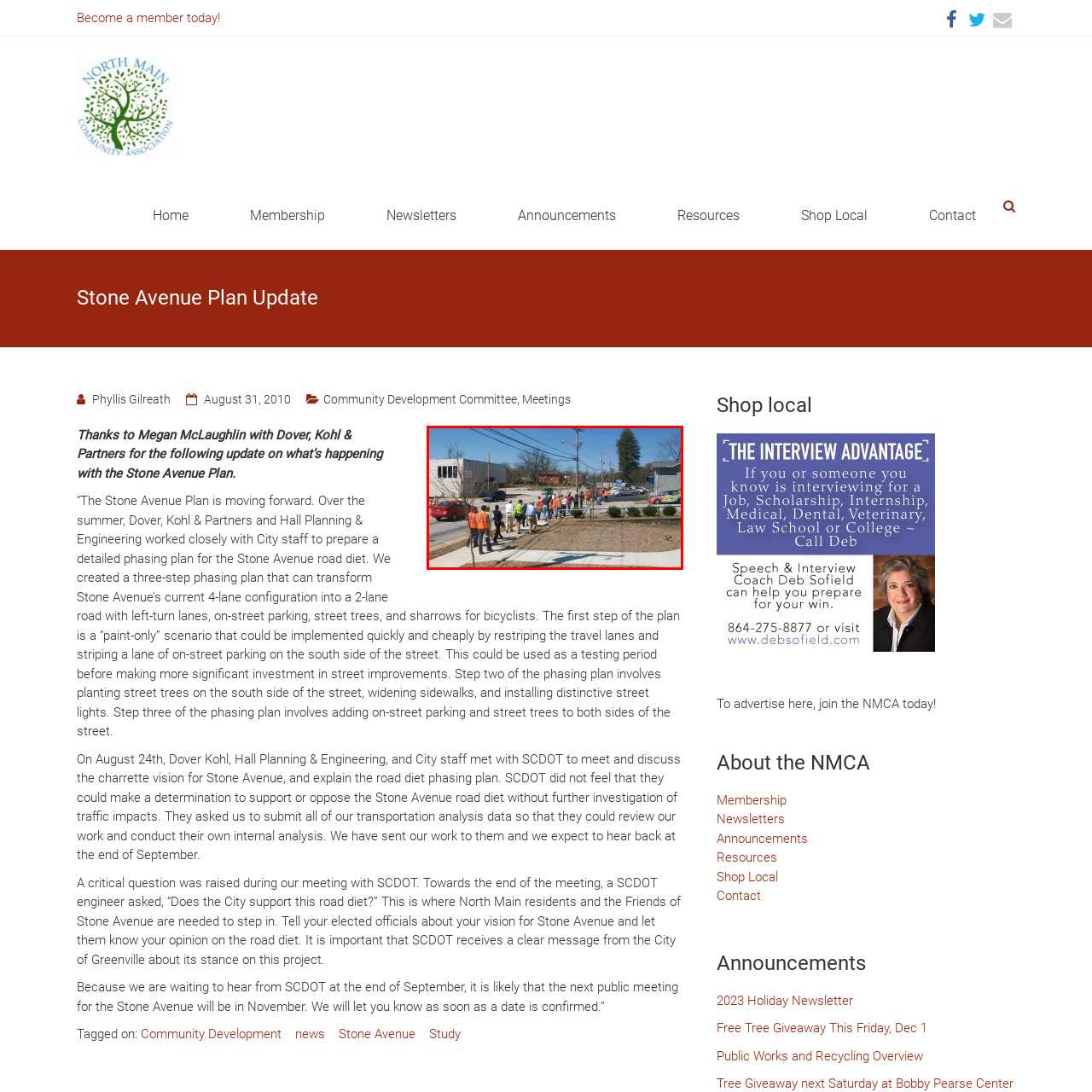Elaborate on the scene depicted within the red bounding box in the image.

In this image, a group of individuals, primarily wearing bright orange safety vests, is seen walking along a sidewalk on a sunny day. They appear to be engaged in a community event, likely related to the Stone Avenue Plan Update. The background features various vehicles parked along the street and power lines stretching overhead. The presence of trees and landscaping in the foreground suggests efforts to beautify the area as part of urban development initiatives. This scene captures a moment of community participation, emphasizing collaboration and mobilization towards improvements in local infrastructure.